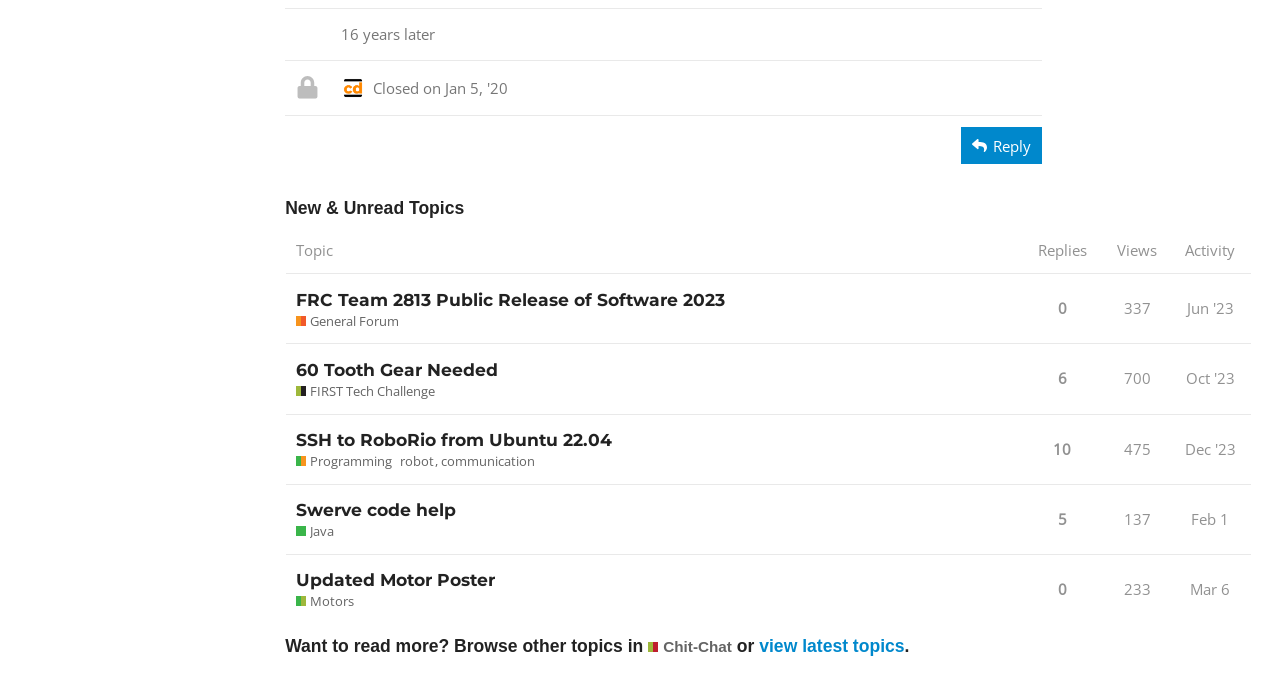Please identify the bounding box coordinates of the element that needs to be clicked to execute the following command: "Click the 'Reply' button". Provide the bounding box using four float numbers between 0 and 1, formatted as [left, top, right, bottom].

[0.751, 0.187, 0.814, 0.241]